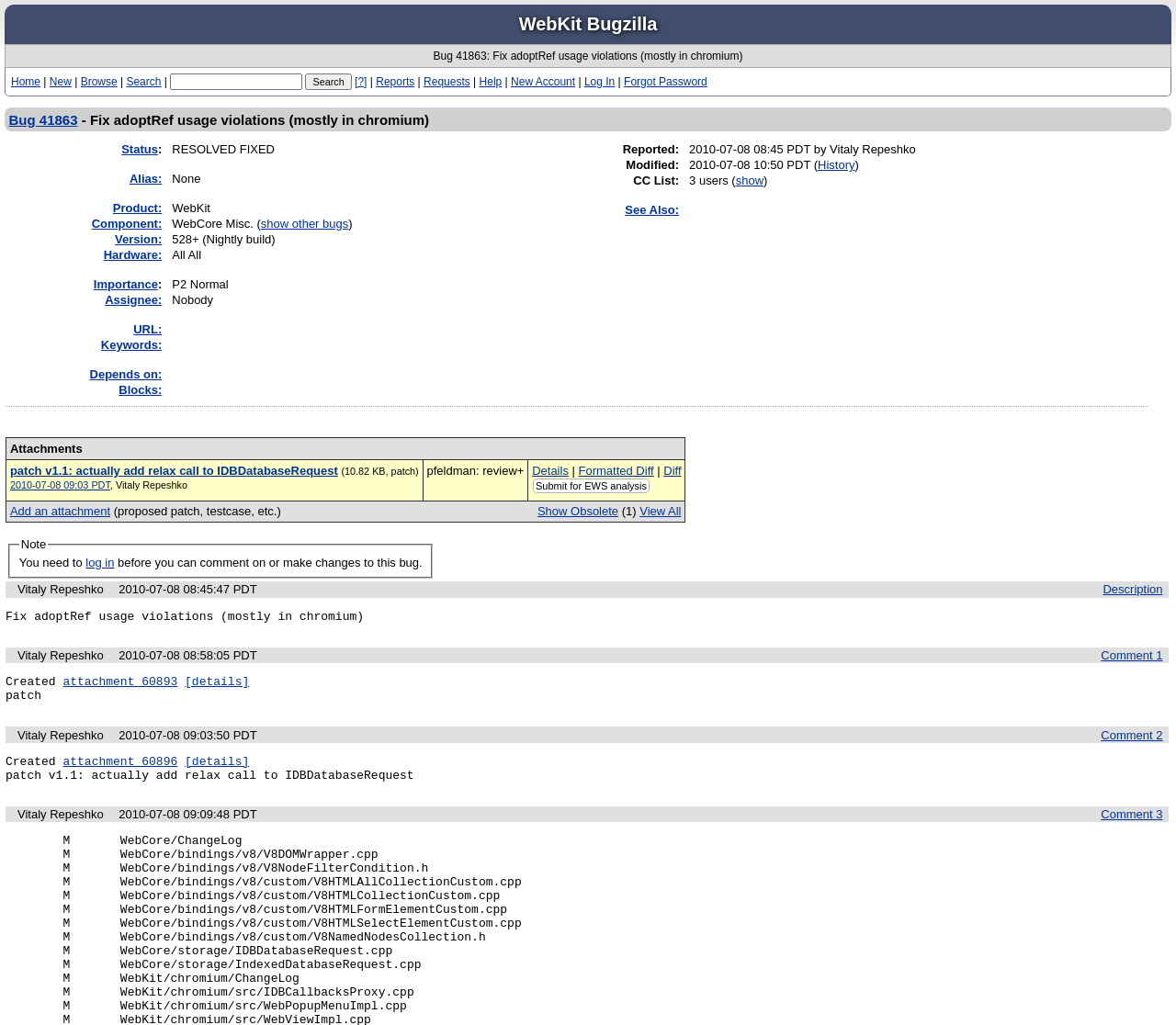Provide a thorough description of the webpage's content and layout.

This webpage appears to be a bug tracking page, specifically for bug 41863, "Fix adoptRef usage violations (mostly in chromium)". 

At the top of the page, there is a header section with a title "WebKit Bugzilla" and a navigation menu with links to "Home", "New", "Browse", "Search", and other options. Below this, there is a search bar with a "Quick Search" textbox and a "Search" button.

The main content of the page is a table with various details about the bug, including its status, alias, product, component, version, hardware, importance, assignee, and URL. Each of these details is presented in a row with a label on the left and the corresponding value on the right. 

The status of the bug is "RESOLVED FIXED", and it is assigned to "Nobody". The product is "WebKit" and the component is "WebCore Misc.". The version is "528+ (Nightly build)" and the hardware is "All All". The importance is "P2 Normal". 

There are no images on this page. The layout is organized and easy to follow, with clear headings and concise text.